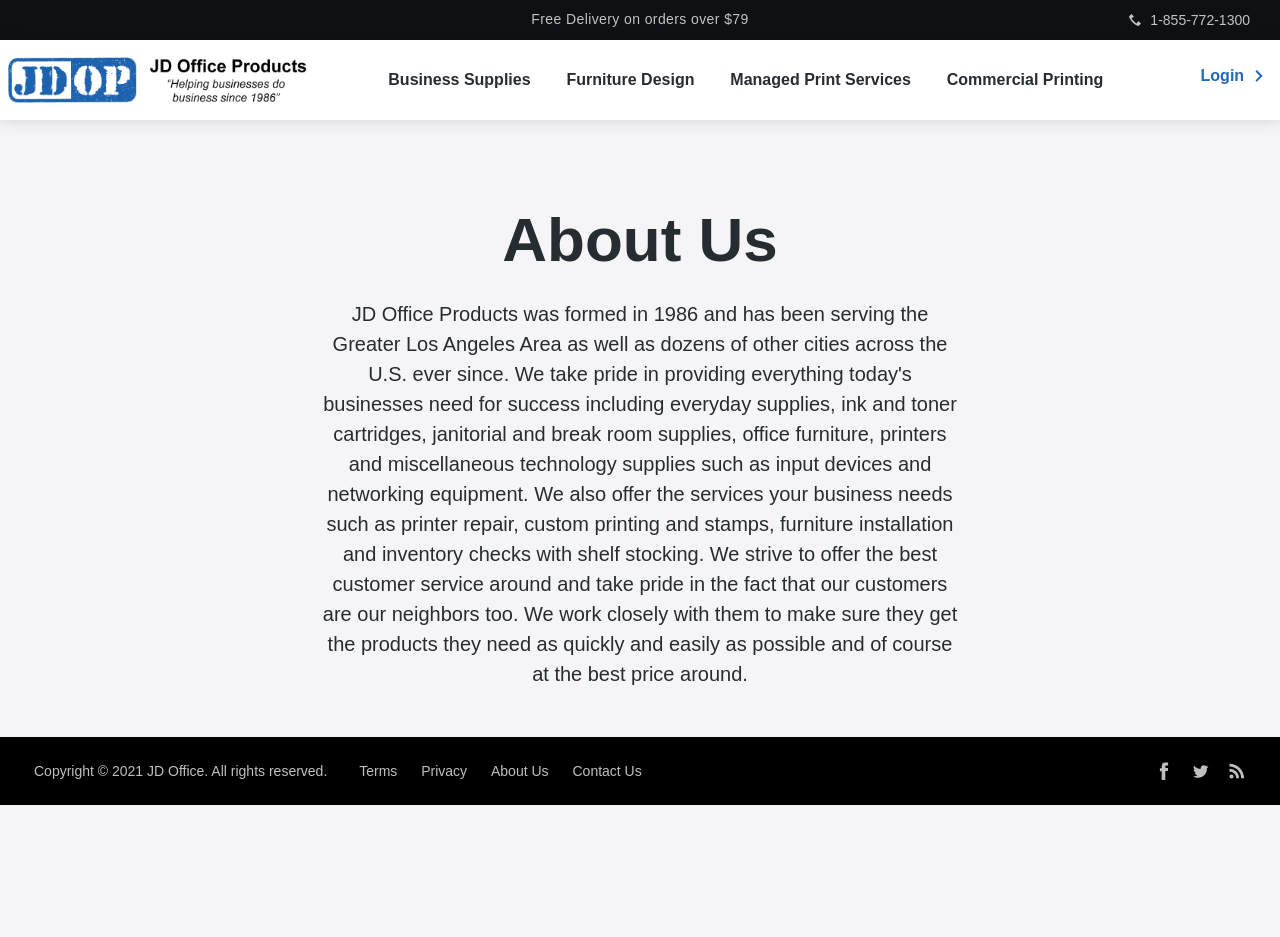What is the copyright year?
Using the details shown in the screenshot, provide a comprehensive answer to the question.

I found the copyright year by looking at the bottom section of the webpage, where I saw a static text with the copyright information 'Copyright © 2021 JD Office. All rights reserved'.